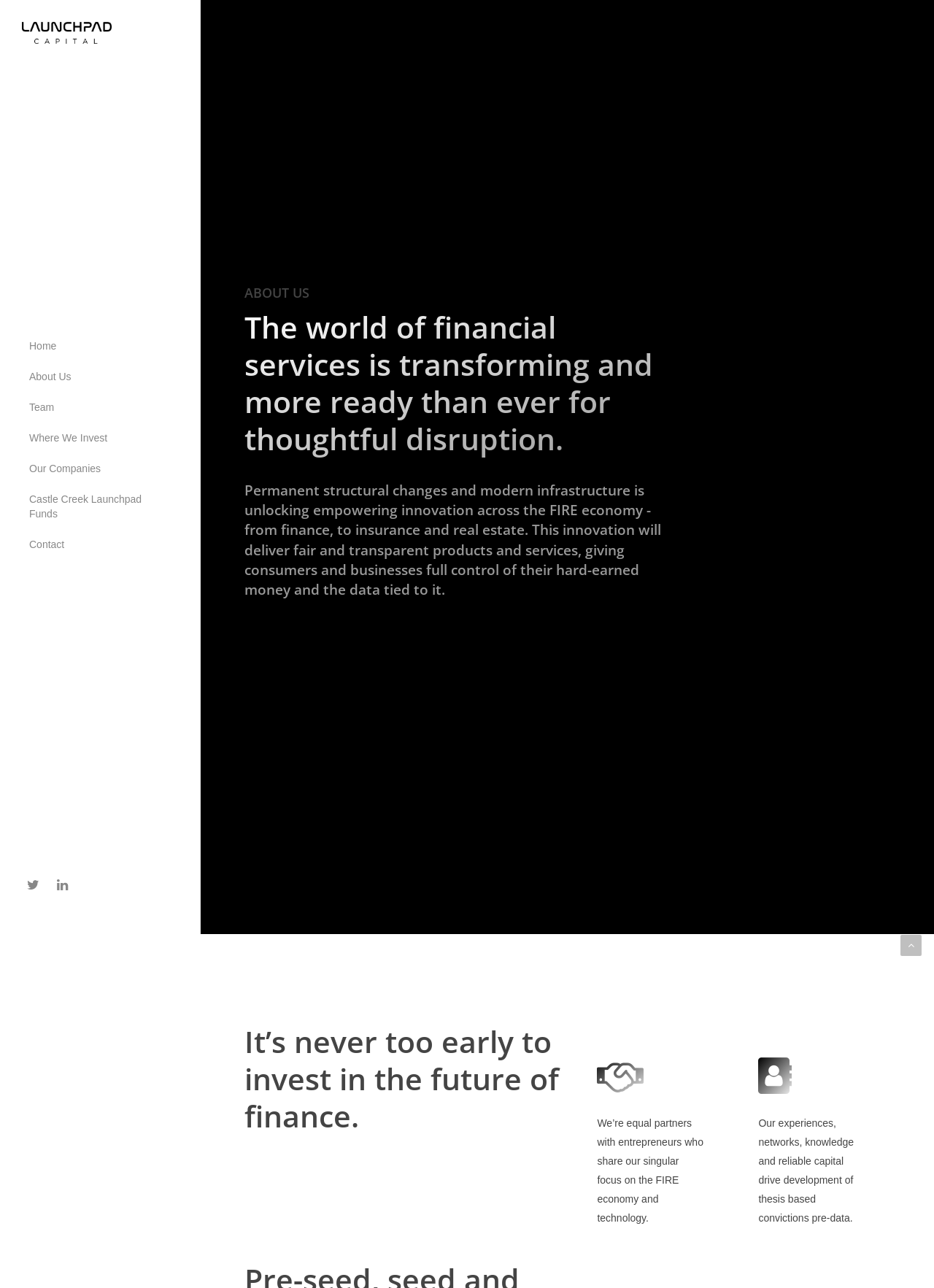Extract the bounding box for the UI element that matches this description: "Castle Creek Launchpad Funds".

[0.023, 0.375, 0.191, 0.41]